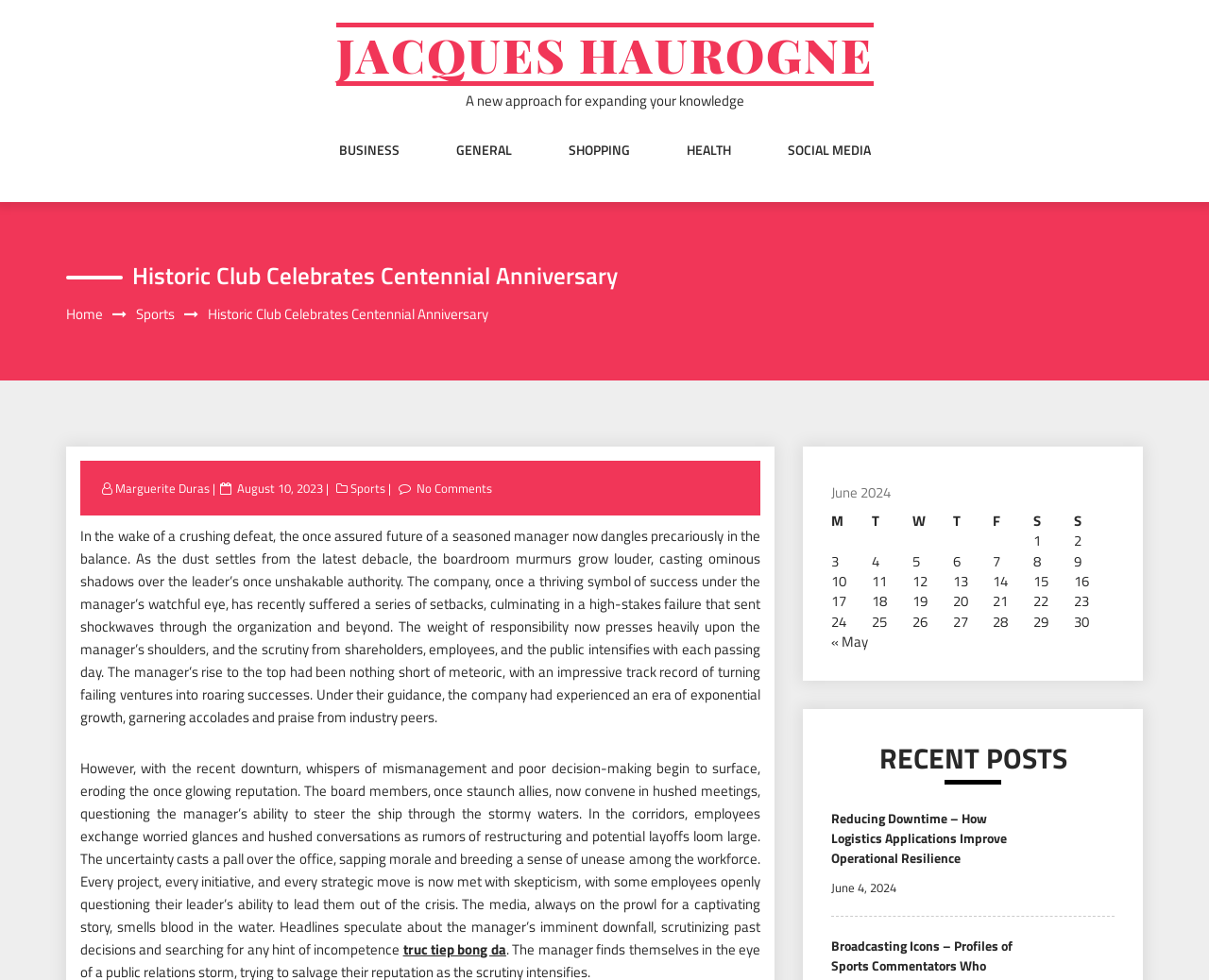Locate the bounding box coordinates of the area to click to fulfill this instruction: "Check the 'June 2024' calendar". The bounding box should be presented as four float numbers between 0 and 1, in the order [left, top, right, bottom].

[0.688, 0.485, 0.922, 0.645]